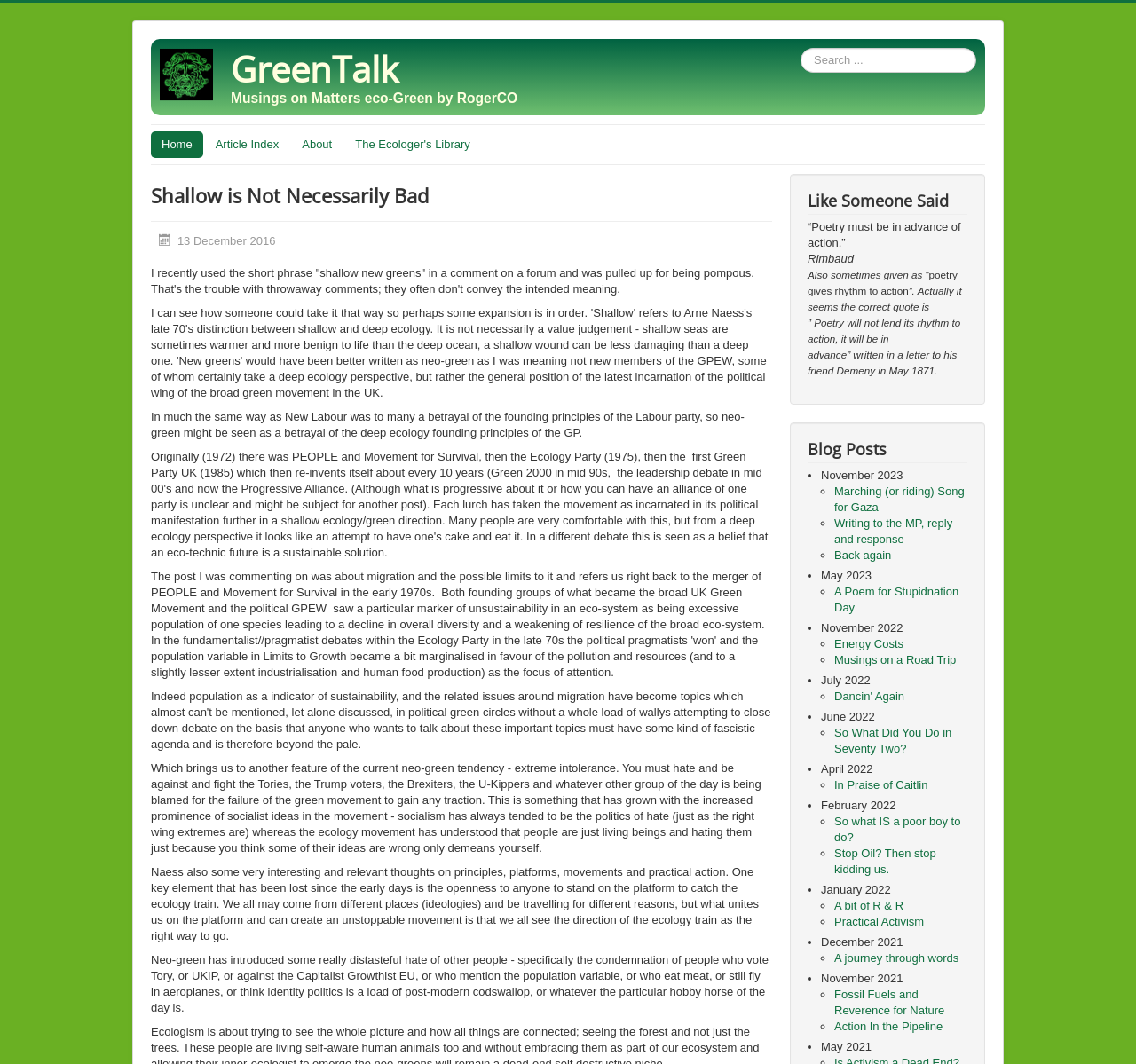Please find the bounding box coordinates of the element's region to be clicked to carry out this instruction: "Check the blog posts".

[0.711, 0.414, 0.852, 0.435]